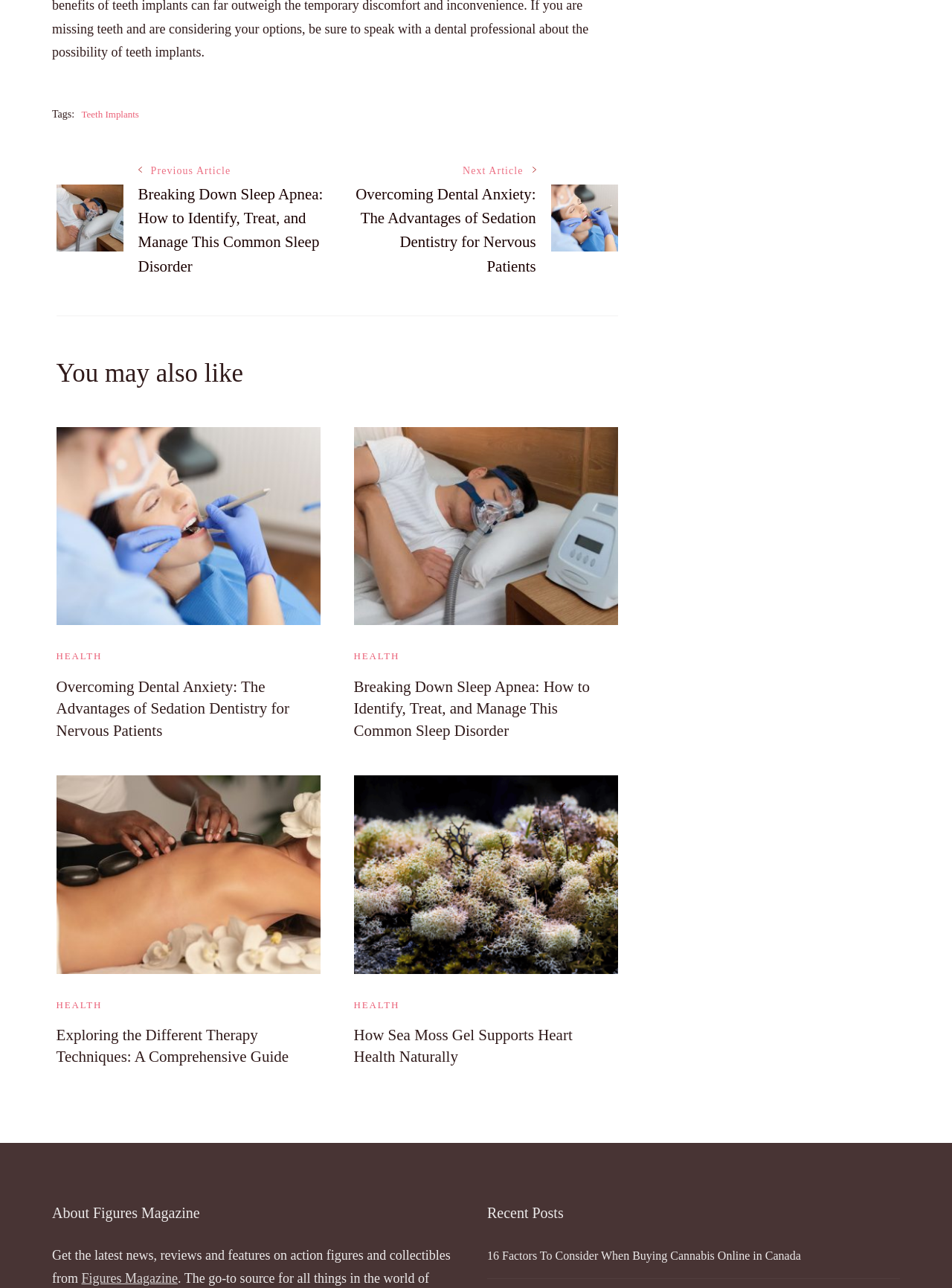Provide the bounding box coordinates of the UI element this sentence describes: "parent_node: HEALTH".

[0.059, 0.332, 0.336, 0.486]